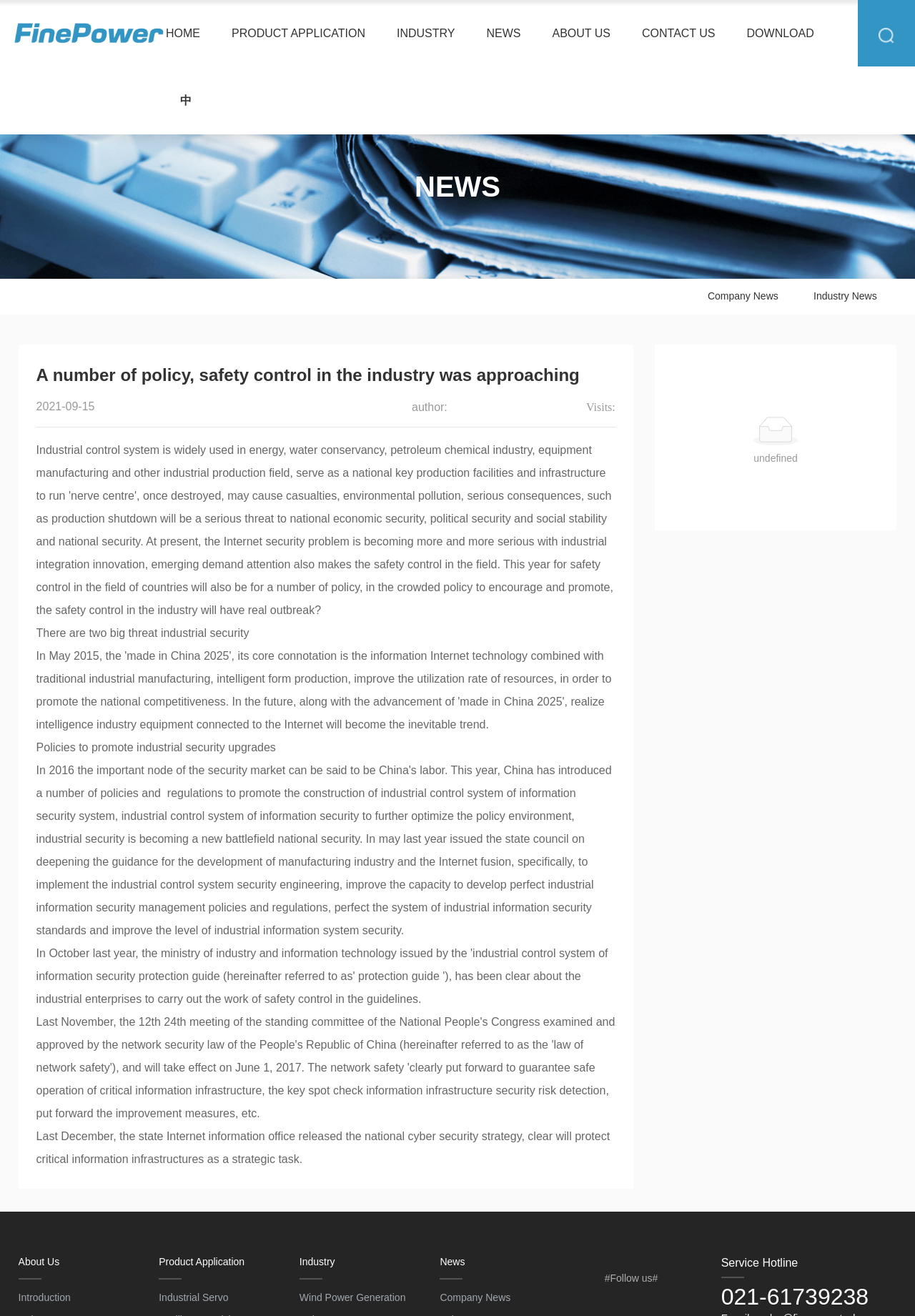Give a detailed account of the webpage.

This webpage is about Shanghai Feiye Power Technology Co., Ltd., a high-tech enterprise that focuses on driving technology and application. At the top left corner, there is a logo image and a link to the homepage. Below the logo, there are several navigation links, including "HOME", "PRODUCT APPLICATION", "INDUSTRY", "NEWS", "ABOUT US", "CONTACT US", and "DOWNLOAD".

On the top right corner, there is another logo image and a link to switch the language to Chinese. Below it, there is a banner image that spans the entire width of the page.

The main content of the page is divided into two sections. On the left side, there is a news section with a heading "NEWS" and two links to "Company News" and "Industry News". Below the news section, there is a article with a title "A number of policy, safety control in the industry was approaching" and several paragraphs of text. The article also includes an image and some metadata, such as the date "2021-09-15" and the author.

On the right side, there are several links and sections, including "About Us", "Product Application", "Industry", and "News". Each section has a heading and some links to related pages. At the bottom of the page, there is a section with a hotline number and a call to action to follow the company on social media.

Overall, the webpage has a simple and organized layout, with a focus on providing information about the company and its products.